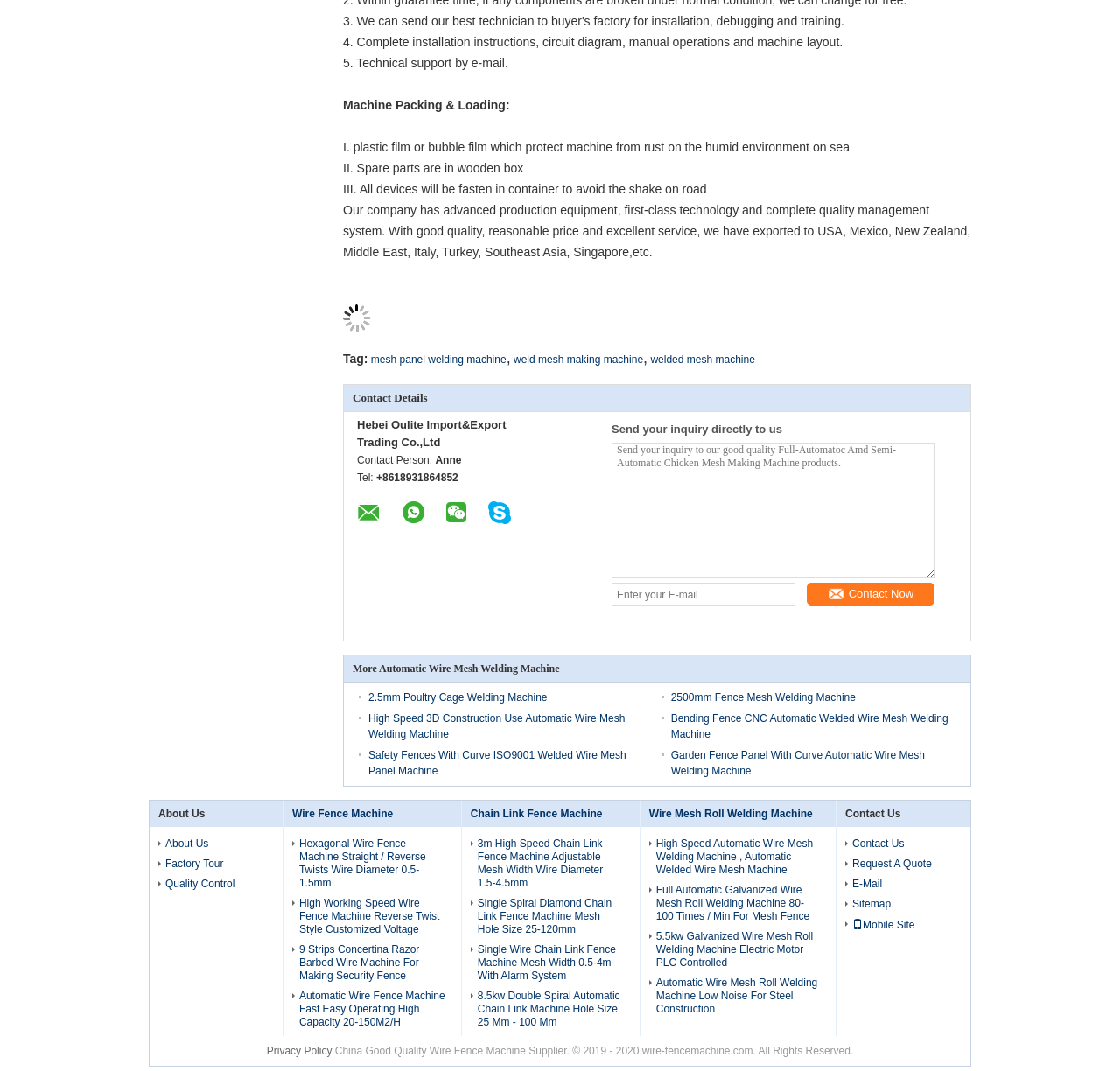Specify the bounding box coordinates of the element's area that should be clicked to execute the given instruction: "View the '2.5mm Poultry Cage Welding Machine' product". The coordinates should be four float numbers between 0 and 1, i.e., [left, top, right, bottom].

[0.329, 0.645, 0.489, 0.657]